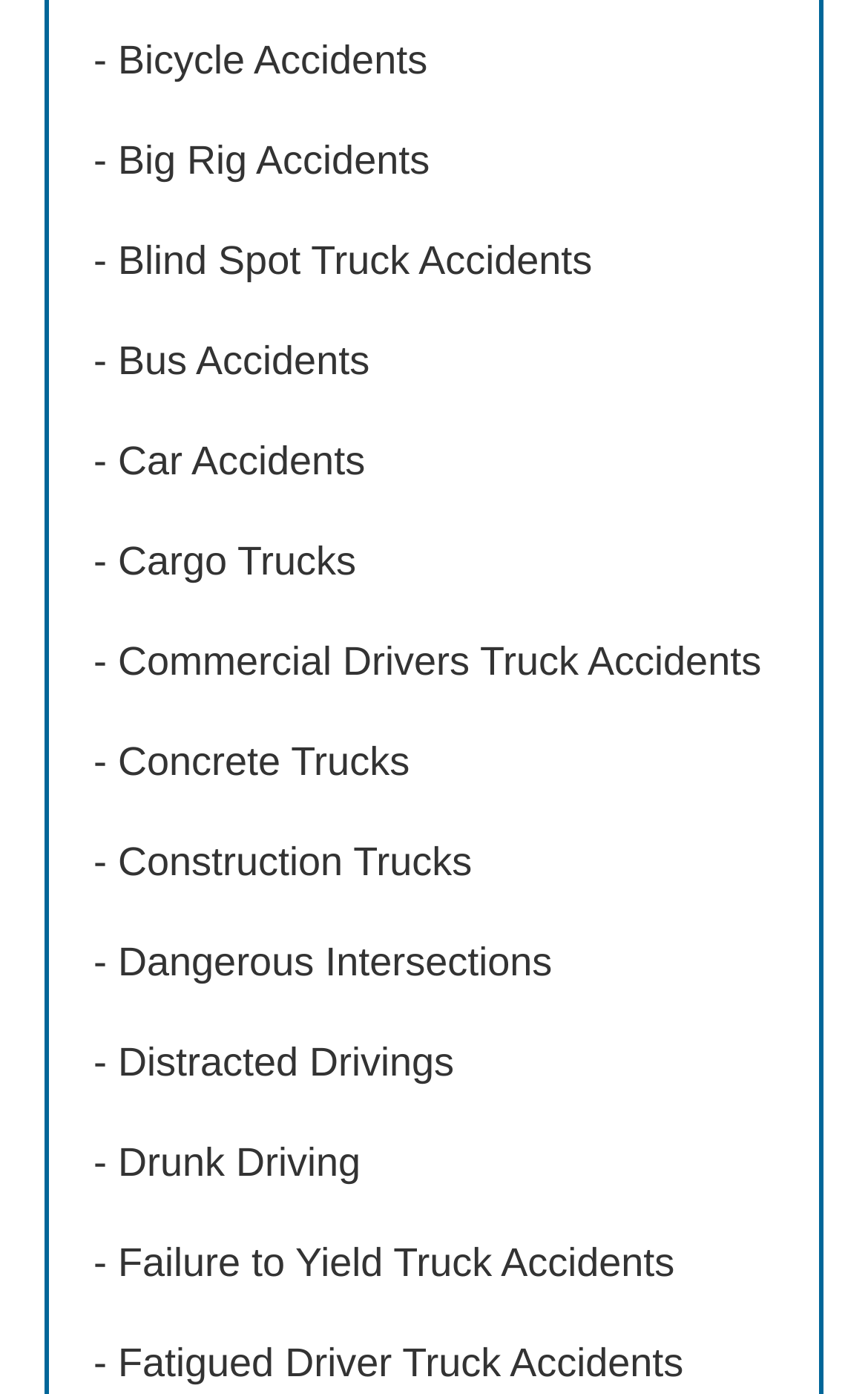Predict the bounding box coordinates for the UI element described as: "Big Rig Accidents". The coordinates should be four float numbers between 0 and 1, presented as [left, top, right, bottom].

[0.108, 0.099, 0.495, 0.131]